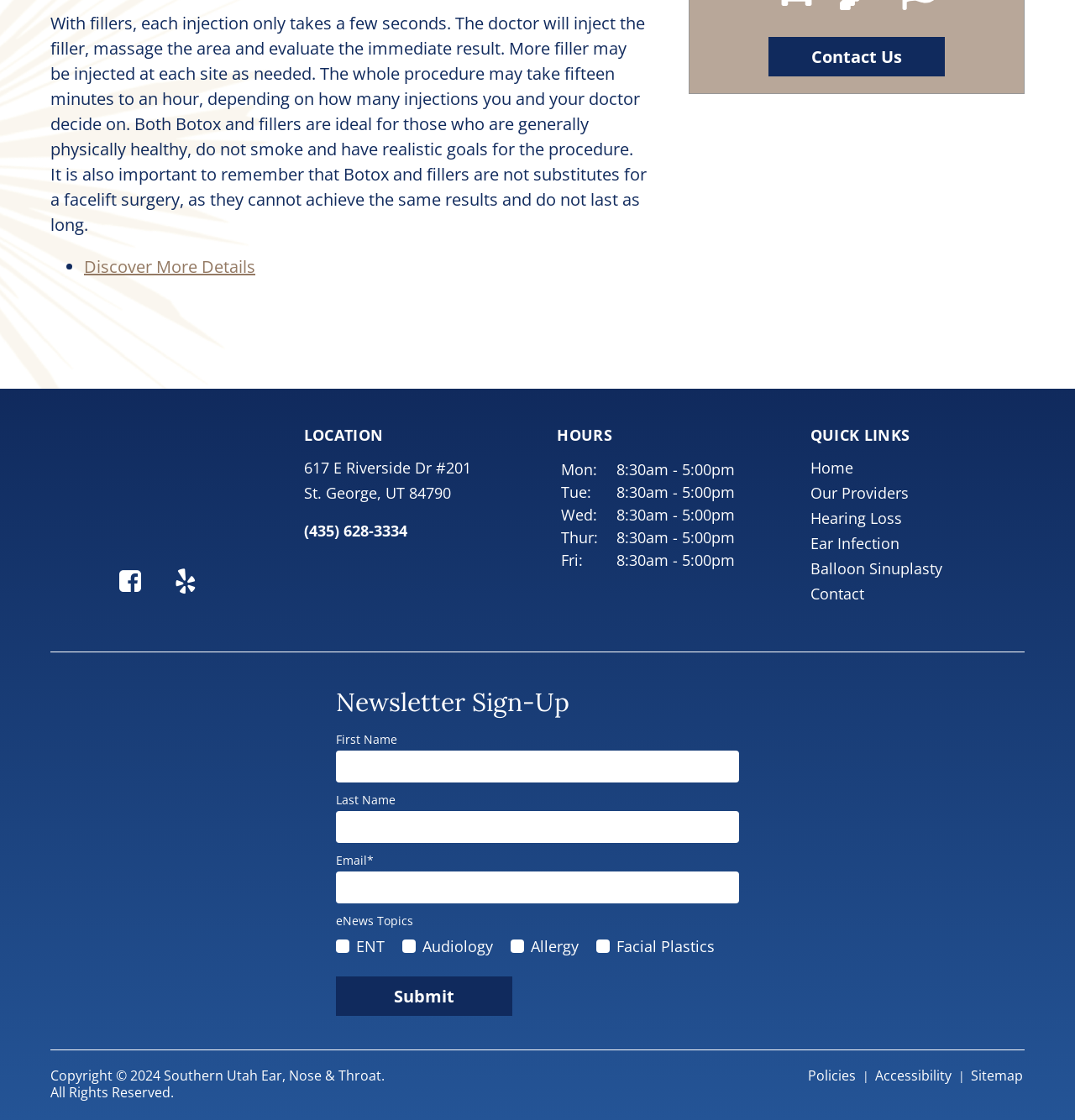Please locate the bounding box coordinates of the element's region that needs to be clicked to follow the instruction: "Discover more details about Botox and fillers". The bounding box coordinates should be provided as four float numbers between 0 and 1, i.e., [left, top, right, bottom].

[0.078, 0.228, 0.238, 0.248]